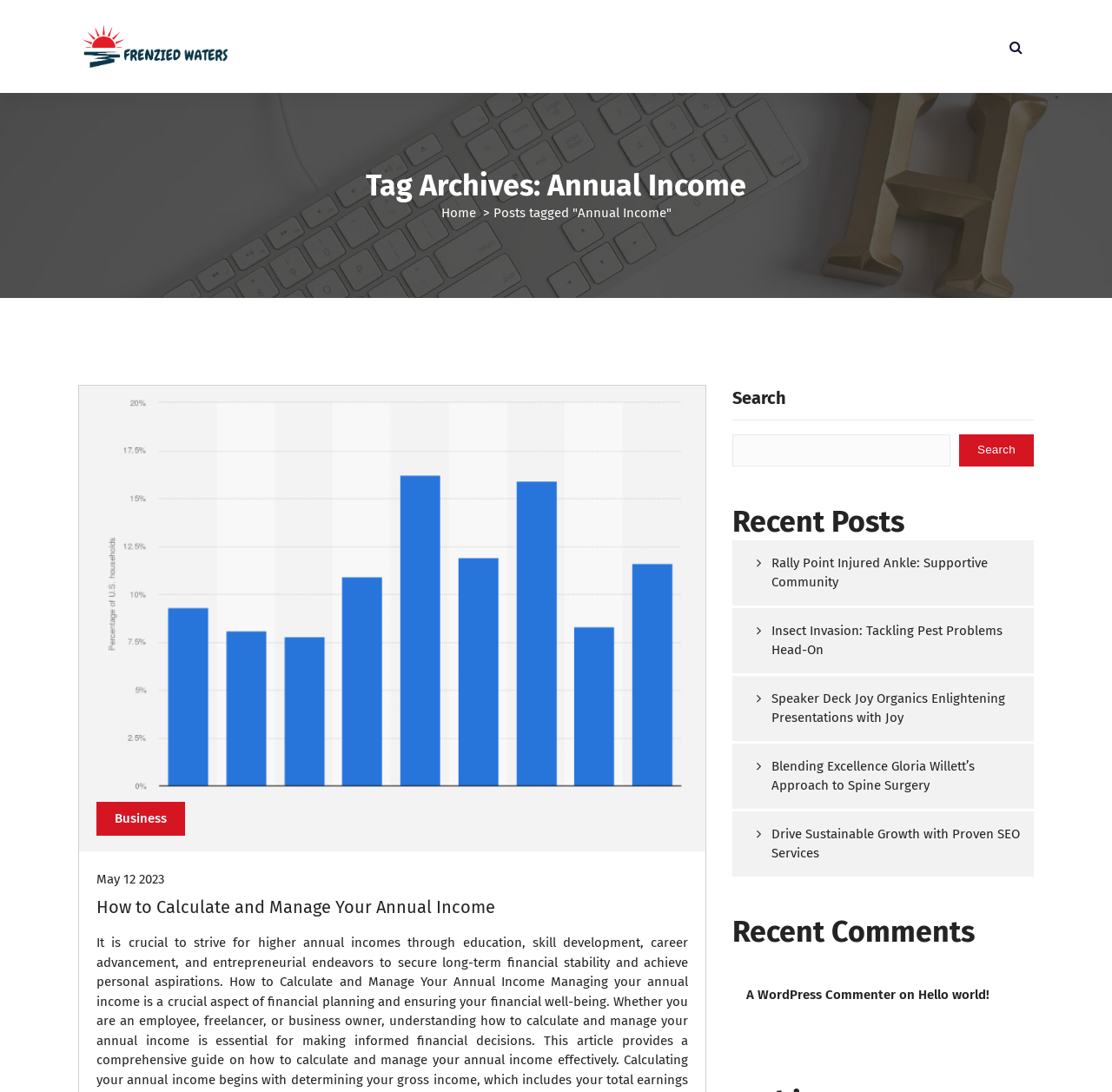Provide your answer in a single word or phrase: 
How many recent posts are listed on the webpage?

5